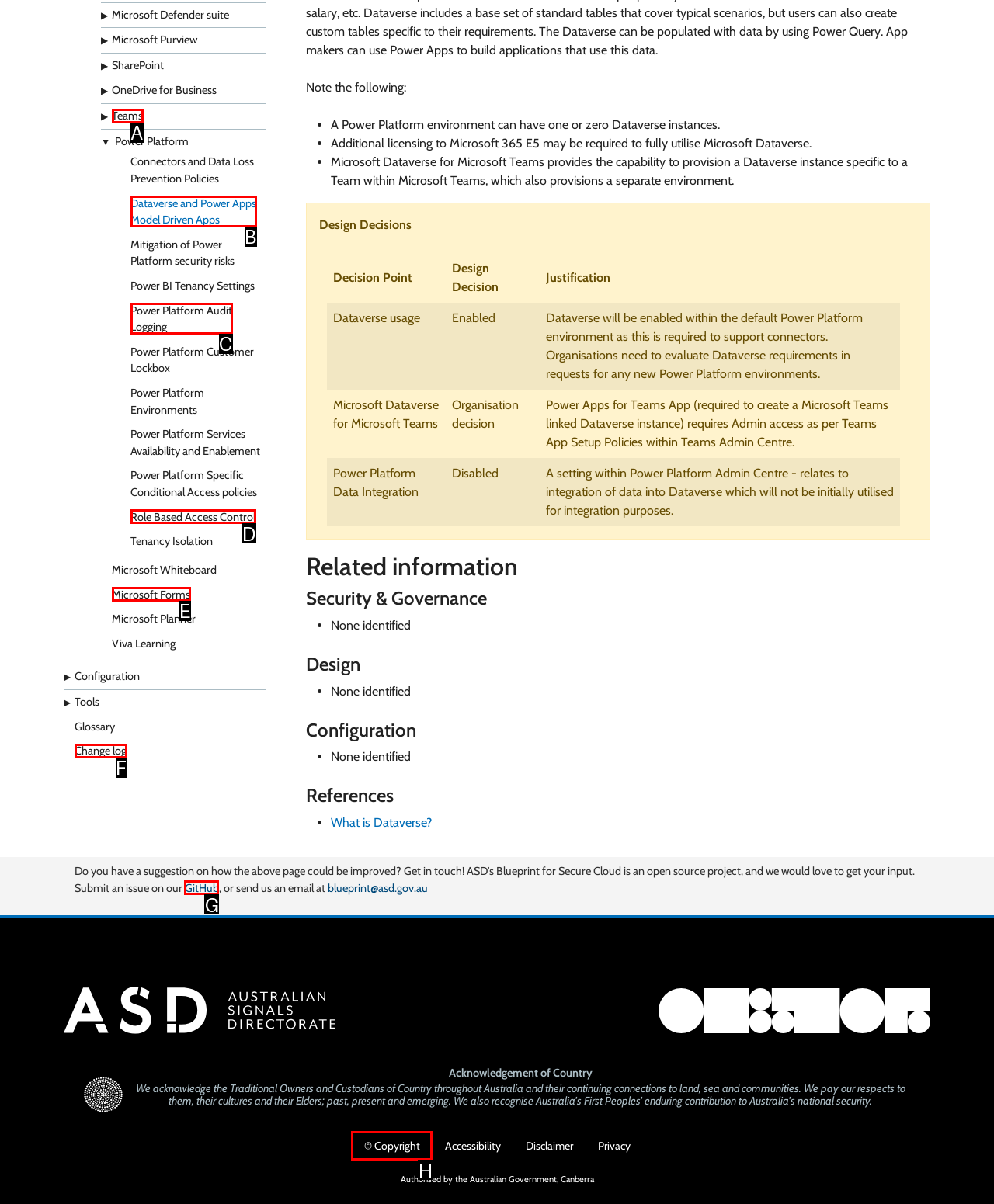Point out the option that aligns with the description: Teams
Provide the letter of the corresponding choice directly.

A